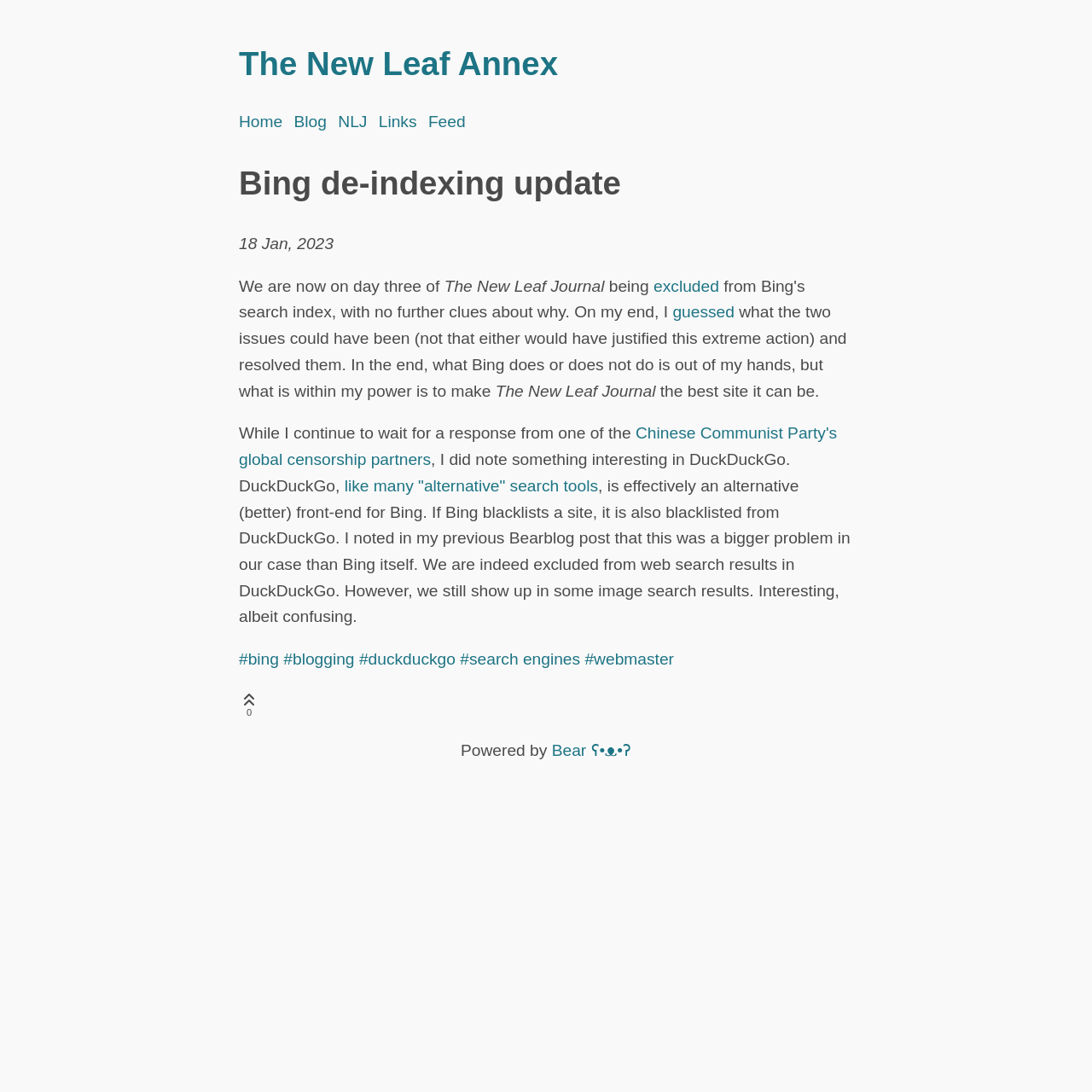Please indicate the bounding box coordinates of the element's region to be clicked to achieve the instruction: "Click on the Blog link". Provide the coordinates as four float numbers between 0 and 1, i.e., [left, top, right, bottom].

[0.269, 0.103, 0.299, 0.12]